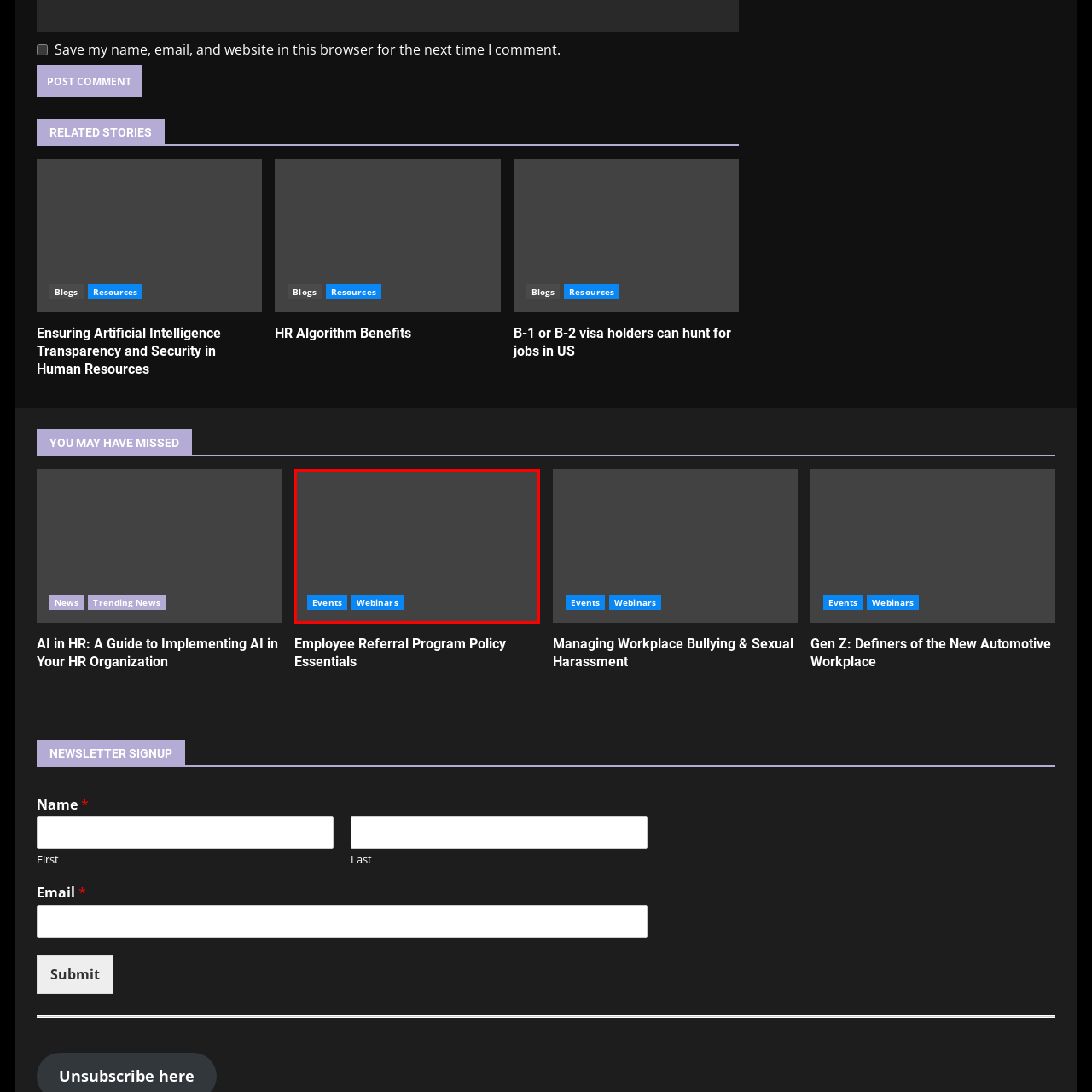Please provide a comprehensive description of the image highlighted by the red bounding box.

The image features two prominently displayed buttons in a user interface: "Events" and "Webinars." Both buttons are rendered in a bright blue color against a darker background, making them stand out for easy visibility. The "Events" button likely leads users to a section featuring upcoming events related to human resources or technology, while the "Webinars" button directs to online seminars, possibly covering relevant topics in the industry. This layout is designed to offer quick access to important resources, enhancing user engagement with the content on the webpage.